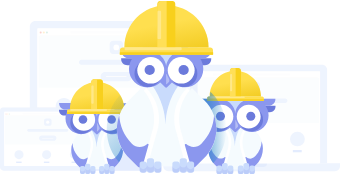What is the likely reason for the website's current state?
Please give a detailed and elaborate explanation in response to the question.

The caption suggests that the friendly expressions of the owls, combined with the construction/maintenance theme, imply that the website is in a temporary state due to an expired subscription, and users are encouraged to upgrade for continued access.